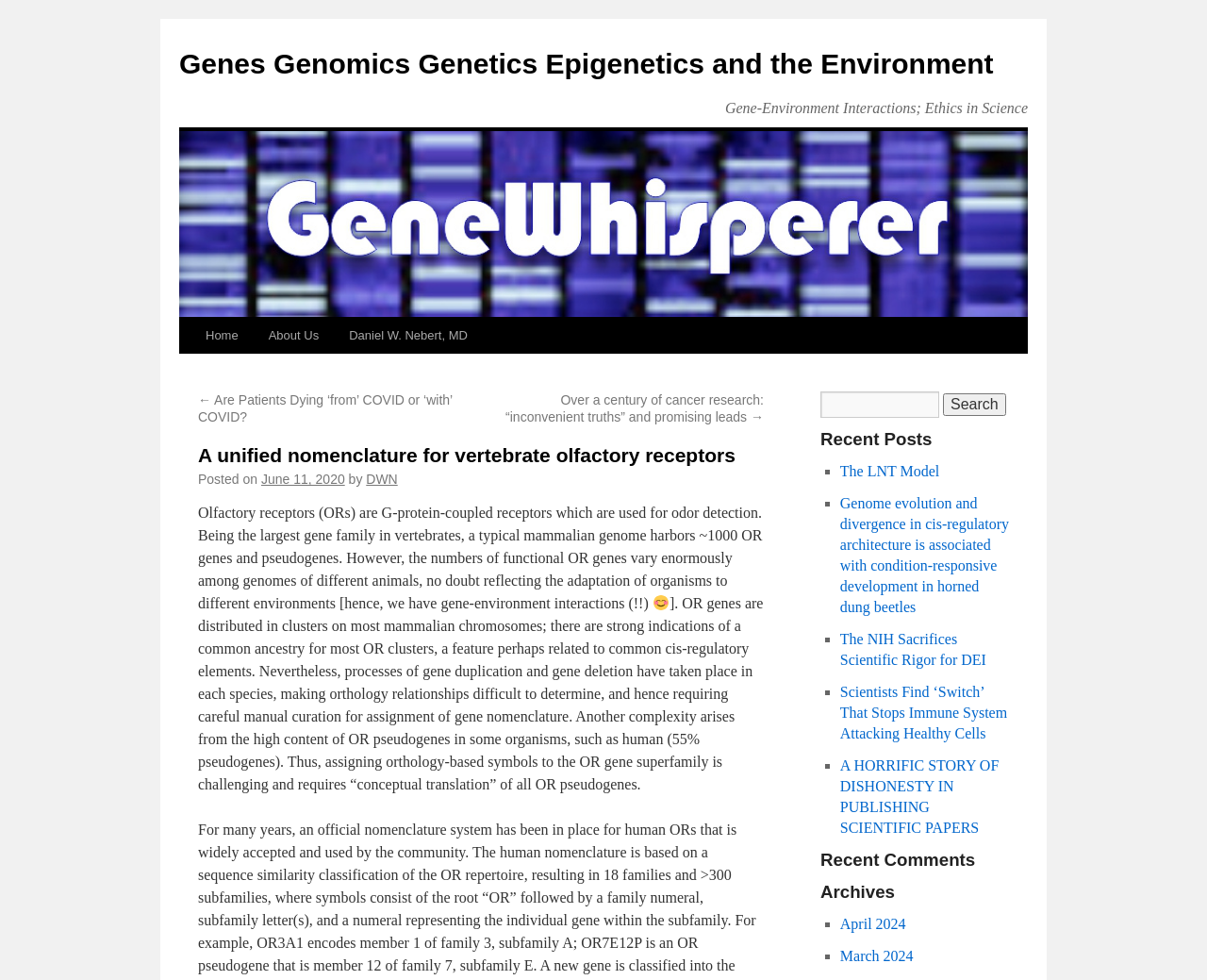Please determine the bounding box coordinates, formatted as (top-left x, top-left y, bottom-right x, bottom-right y), with all values as floating point numbers between 0 and 1. Identify the bounding box of the region described as: https://www.linkedin.com/pulse/plus-size-clothing-market-growth-share-demand-trends-2032-pachange-dwdlf

None